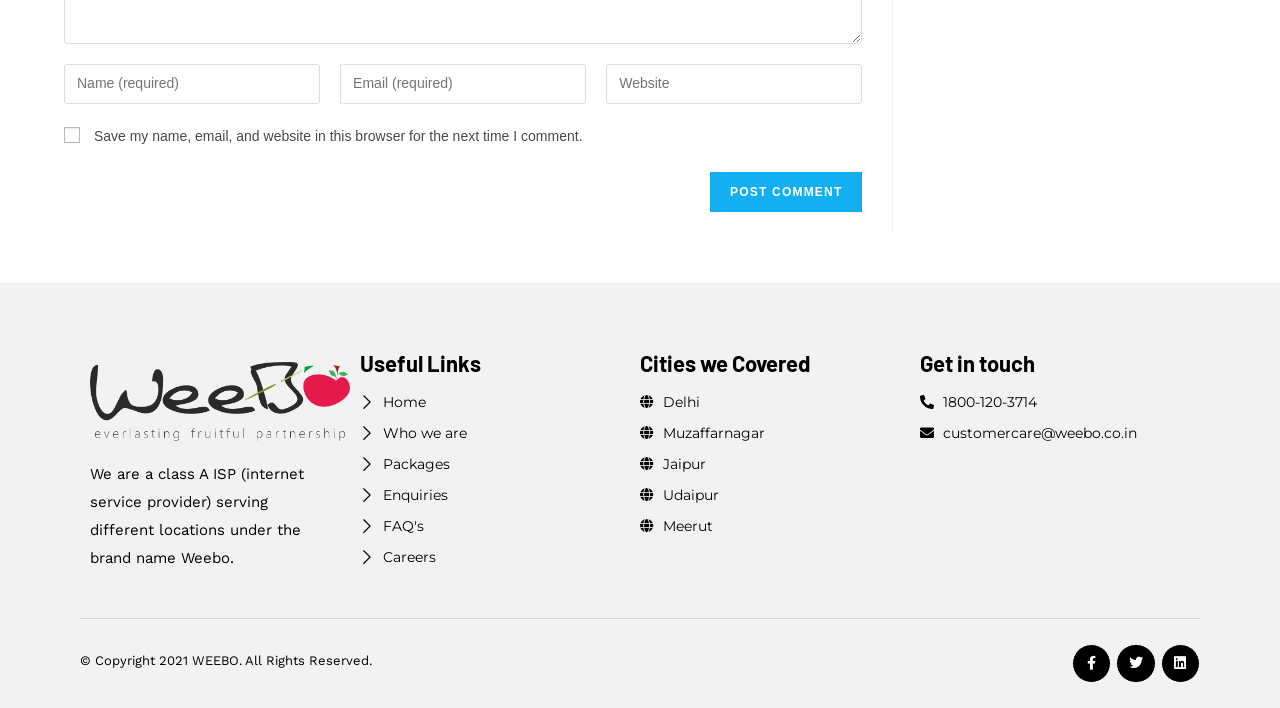Specify the bounding box coordinates of the area to click in order to follow the given instruction: "Post a comment."

[0.555, 0.243, 0.674, 0.299]